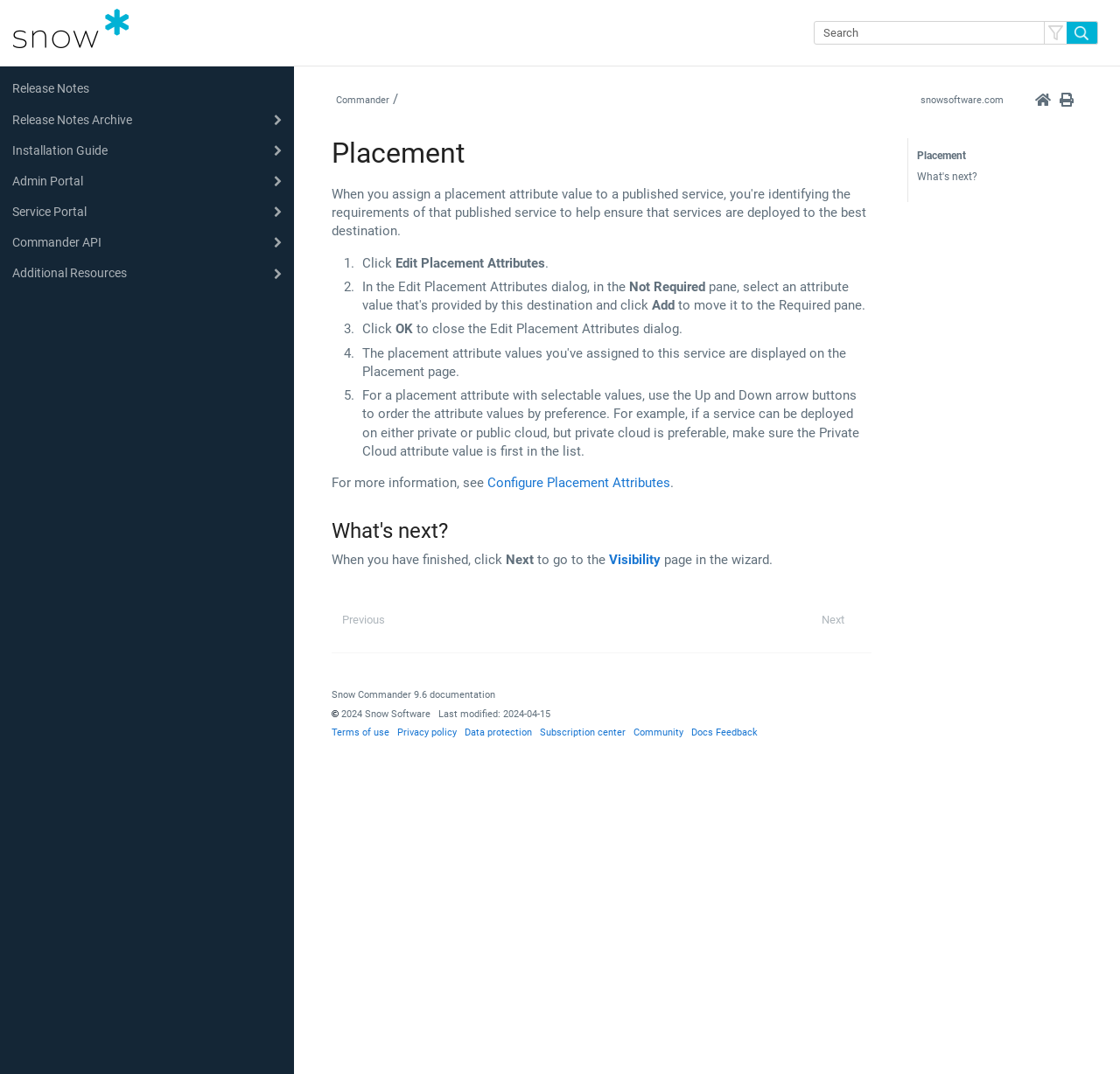What is the version of Snow Commander documentation?
Provide a short answer using one word or a brief phrase based on the image.

9.6